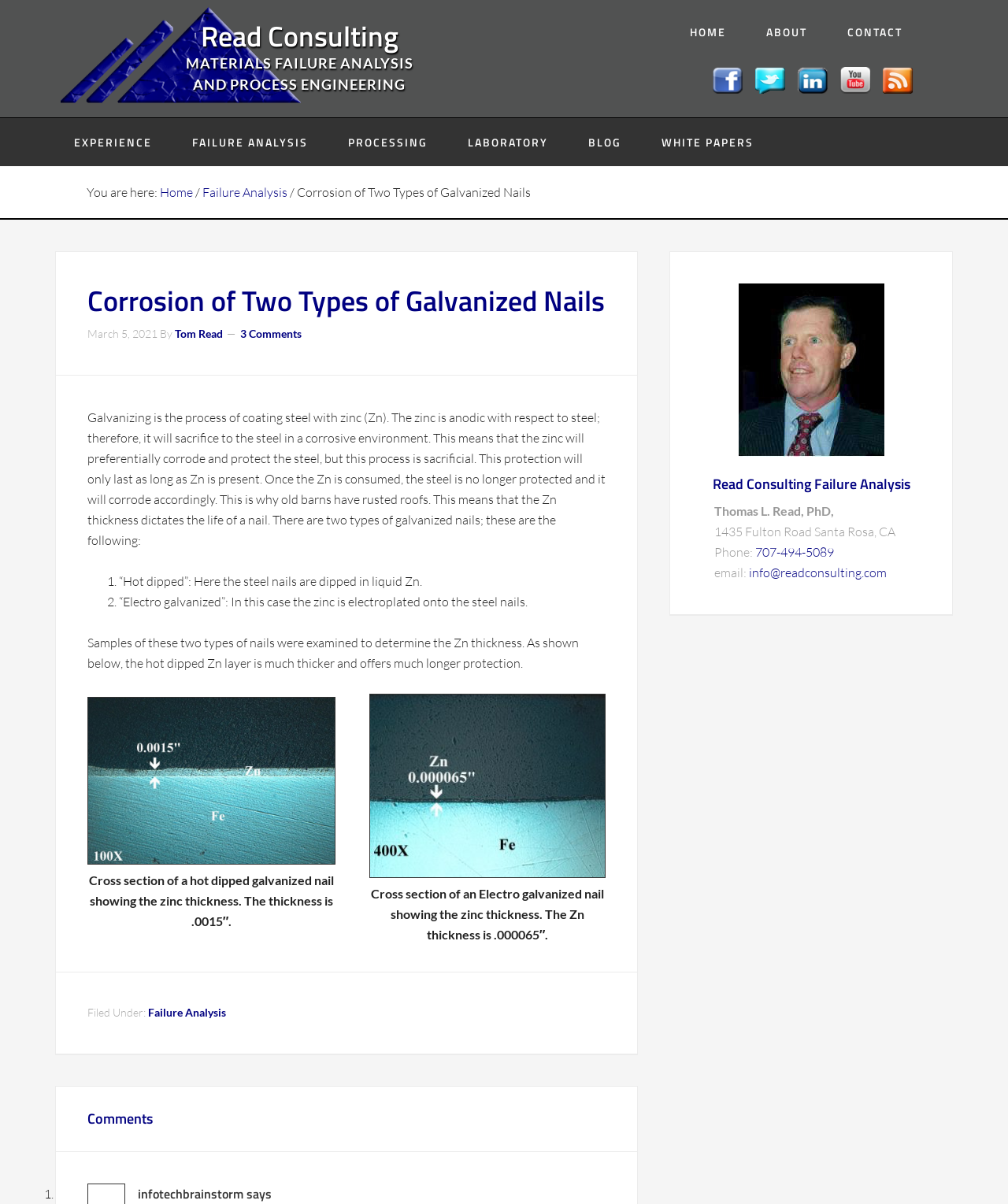What is the location of Read Consulting?
Please respond to the question with as much detail as possible.

The location of Read Consulting is mentioned in the sidebar as '1435 Fulton Road Santa Rosa, CA', which is the address of the company.